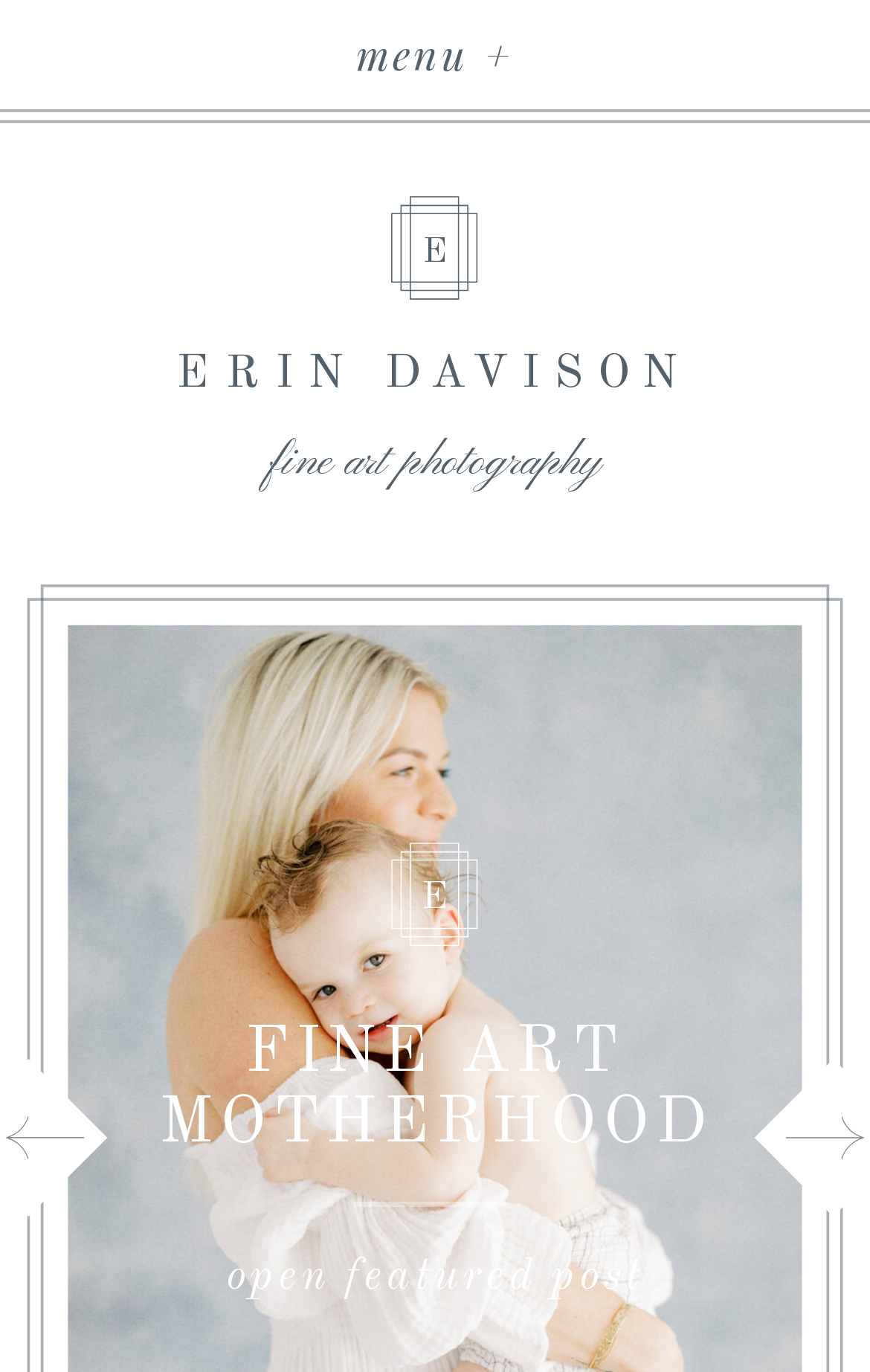Please specify the bounding box coordinates in the format (top-left x, top-left y, bottom-right x, bottom-right y), with all values as floating point numbers between 0 and 1. Identify the bounding box of the UI element described by: open featured post

[0.062, 0.91, 0.938, 0.973]